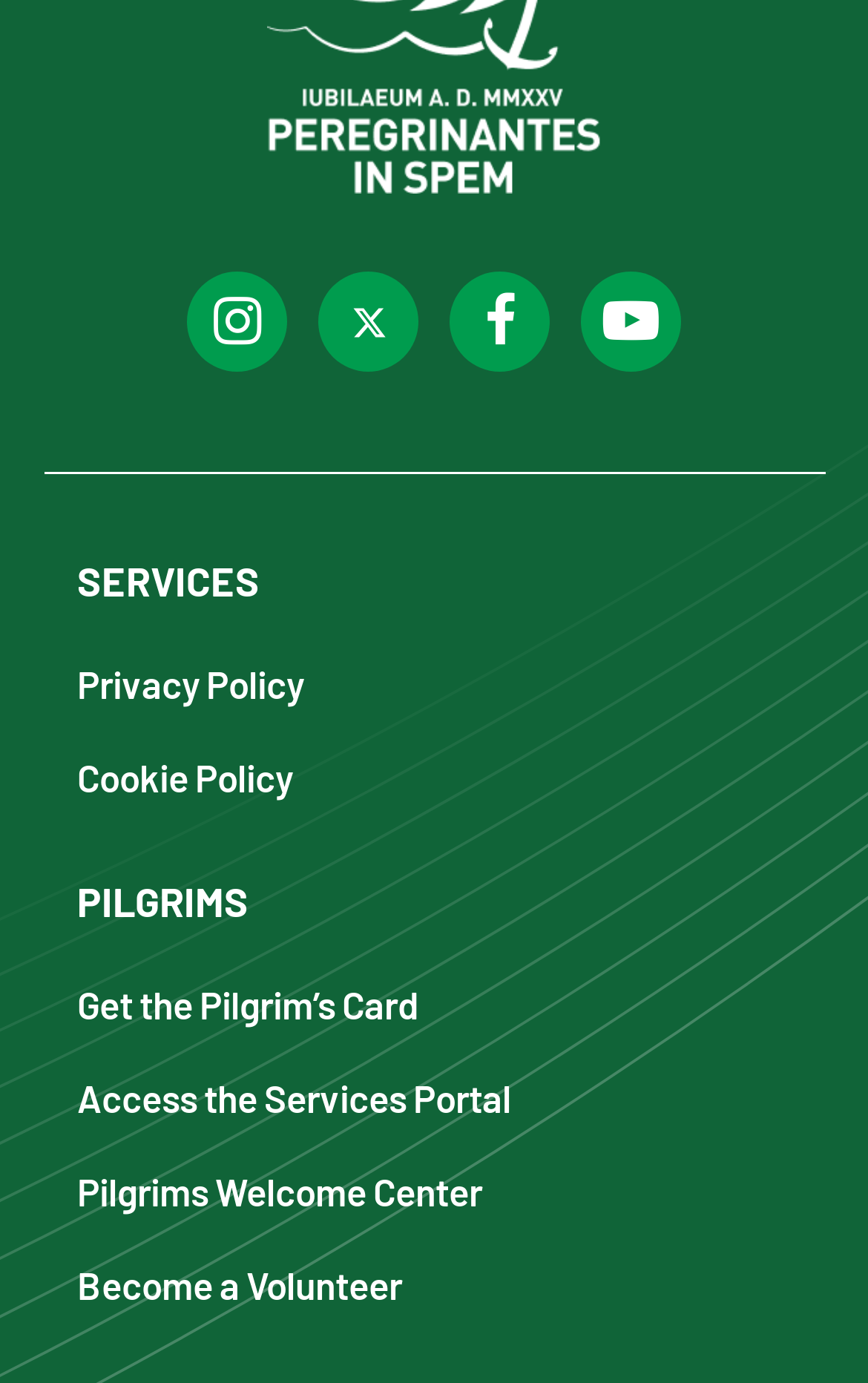Identify the bounding box coordinates of the clickable section necessary to follow the following instruction: "Access the Services Portal". The coordinates should be presented as four float numbers from 0 to 1, i.e., [left, top, right, bottom].

[0.088, 0.77, 0.912, 0.814]